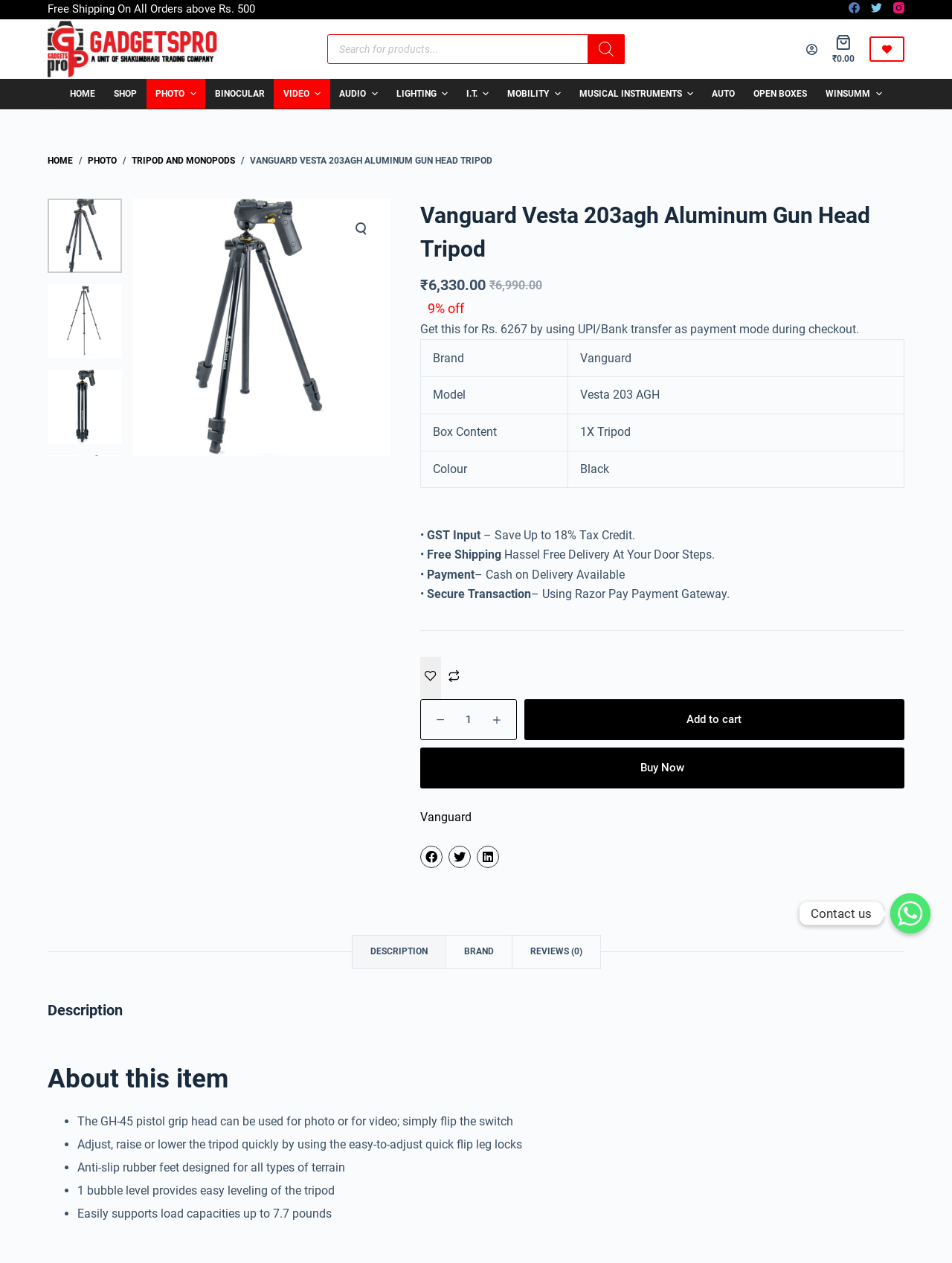Is free shipping available on all orders?
Using the image as a reference, give a one-word or short phrase answer.

No